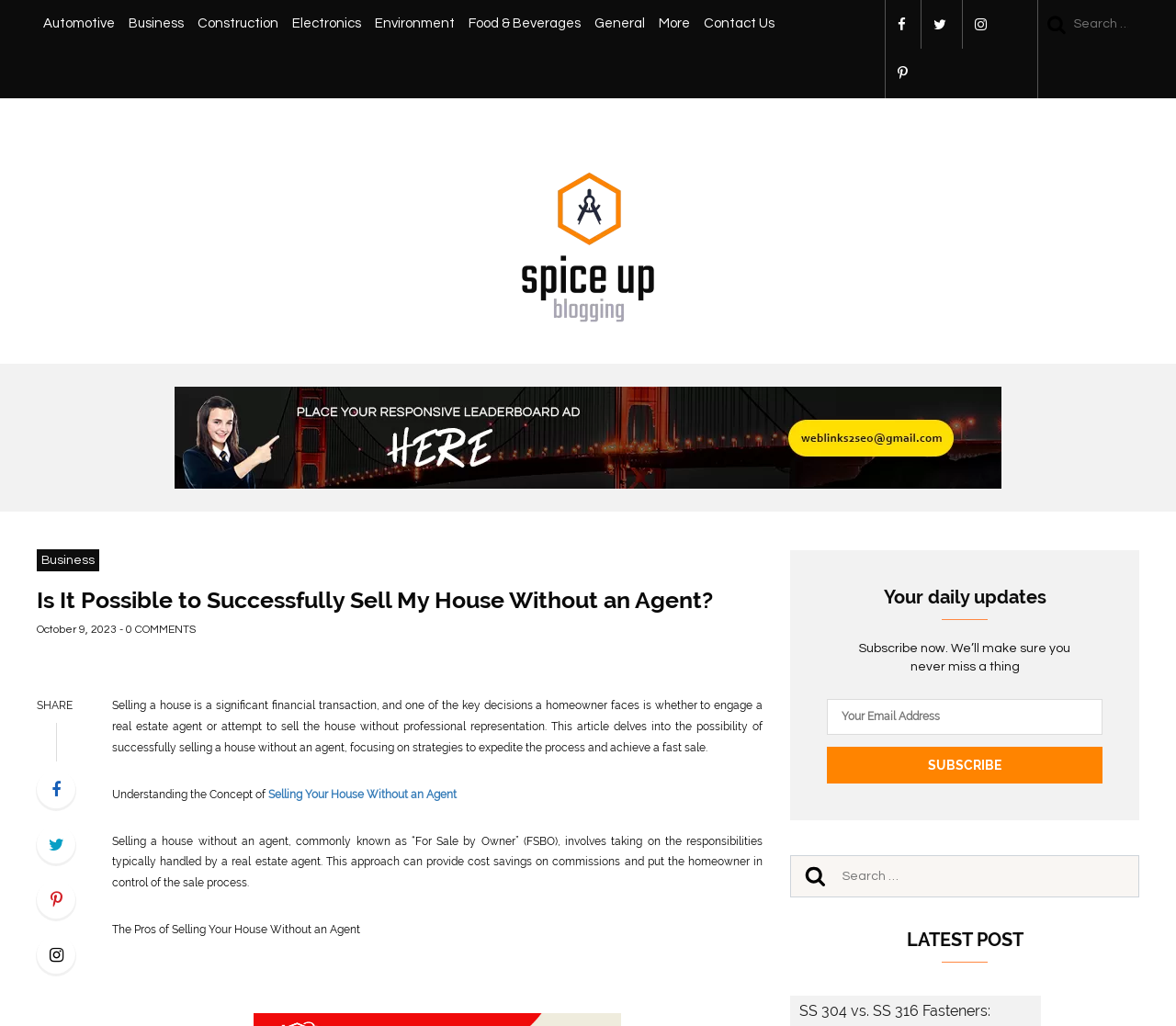Please identify the bounding box coordinates of the clickable region that I should interact with to perform the following instruction: "Click on Contact Us". The coordinates should be expressed as four float numbers between 0 and 1, i.e., [left, top, right, bottom].

[0.593, 0.0, 0.665, 0.047]